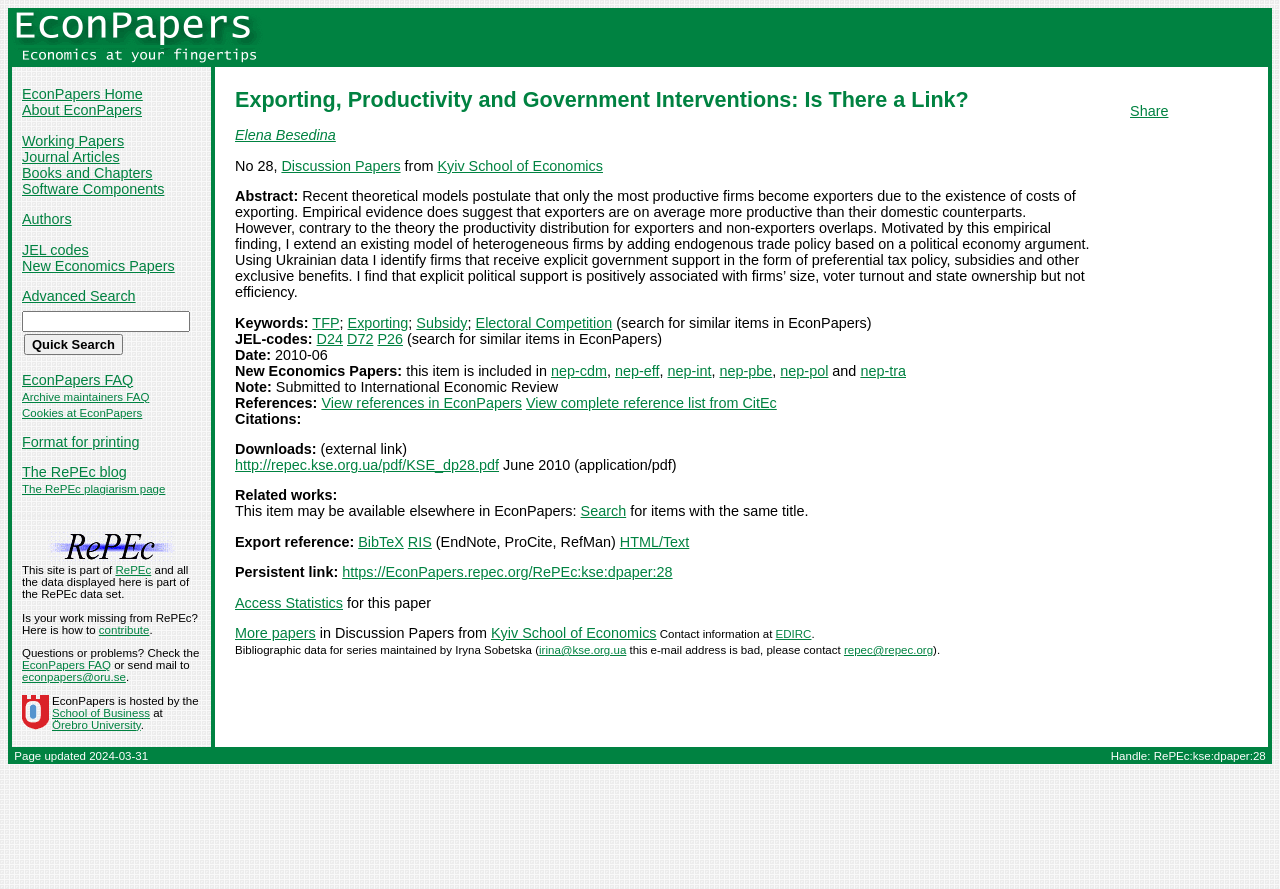What is the name of the school where the paper is from?
From the image, respond with a single word or phrase.

Kyiv School of Economics